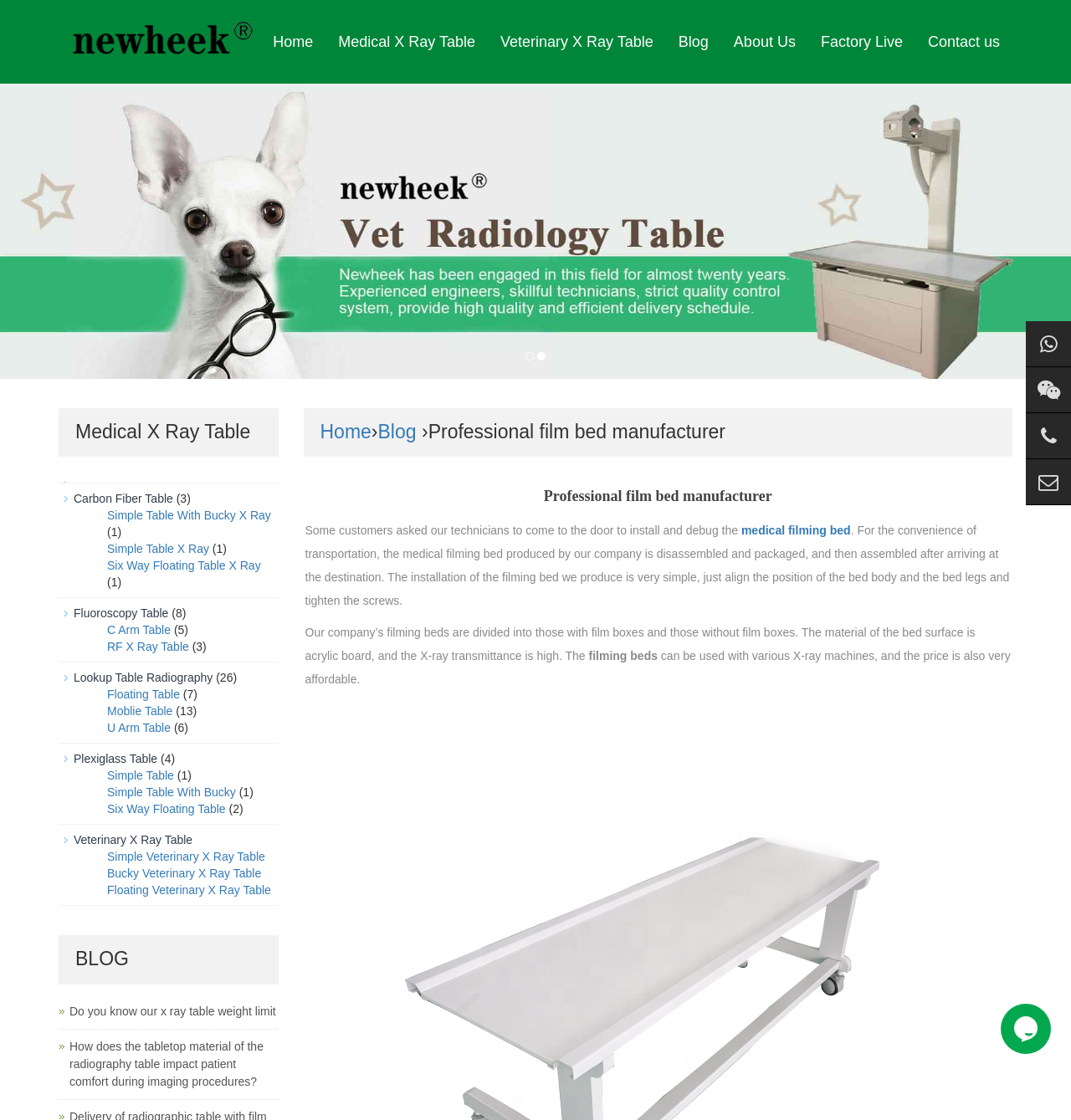Explain the features and main sections of the webpage comprehensively.

This webpage appears to be a professional website for a medical filming bed manufacturer. At the top, there is a navigation menu with links to various sections, including "Home", "Medical X Ray Table", "Veterinary X Ray Table", "Blog", "About Us", "Factory Live", and "Contact us". 

Below the navigation menu, there is a heading that reads "Professional film bed manufacturer" followed by a brief description of the company's medical filming beds, which are designed for easy transportation and installation. The text explains that the beds can be disassembled and packaged, and then assembled at the destination, making the installation process simple.

To the left of the description, there is a section dedicated to "Medical X Ray Table" with links to various types of tables, including "Carbon Fiber Table", "Simple Table With Bucky X Ray", and "Six Way Floating Table X Ray", among others. Each link has a number in parentheses, likely indicating the number of products or models available.

Further down, there is a section for "Veterinary X Ray Table" with links to different types of veterinary tables, including "Simple Veterinary X Ray Table" and "Floating Veterinary X Ray Table".

At the bottom of the page, there is a "BLOG" section with links to various blog posts, including "Do you know our x ray table weight limit" and "How does the tabletop material of the radiography table impact patient comfort during imaging procedures?".

On the right side of the page, there are social media links and a chat widget.